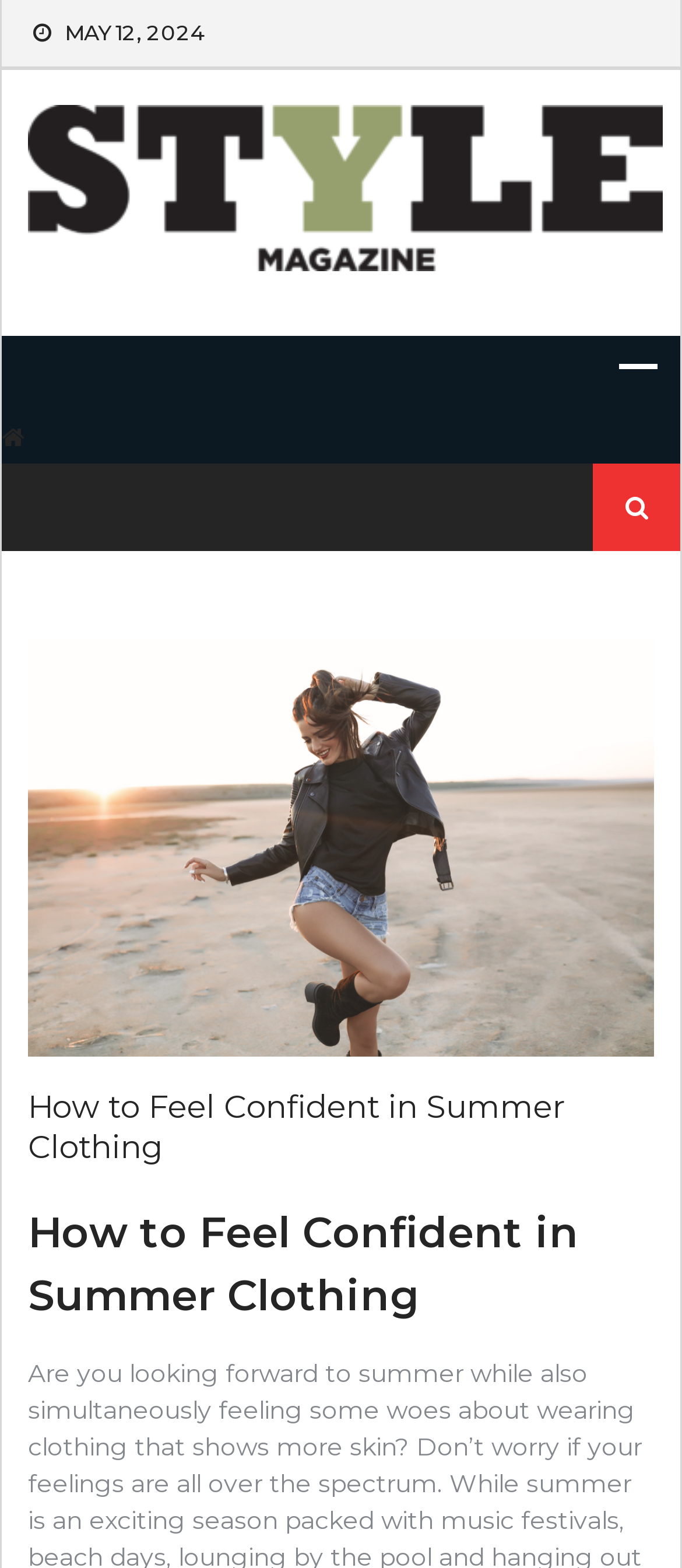How many images are on the webpage?
Using the image, provide a detailed and thorough answer to the question.

There are two images on the webpage: one is the logo of Style Magzine at the top, and the other is an image related to the article 'How to Feel Confident in Summer Clothing'.